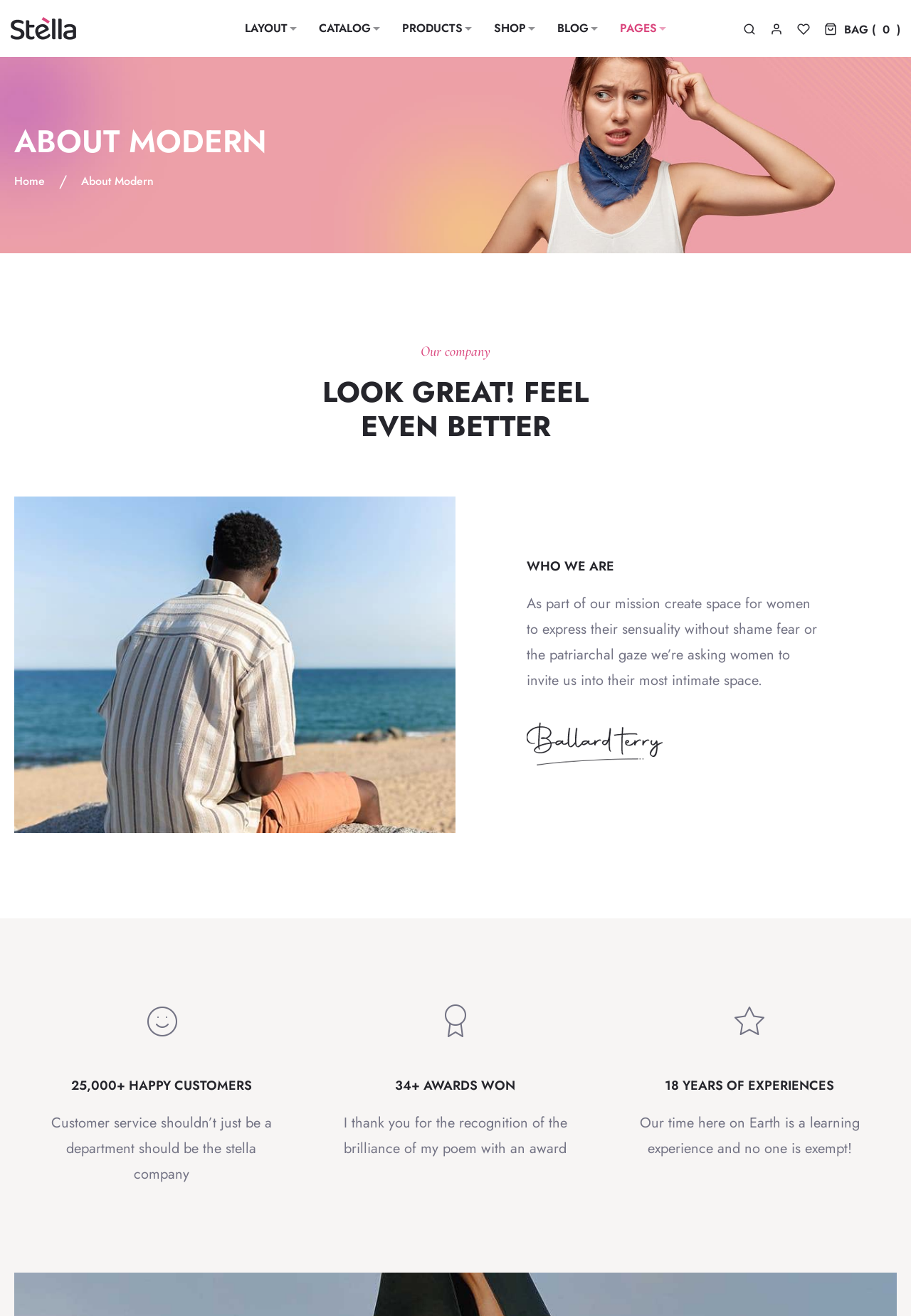Answer the following in one word or a short phrase: 
How many navigation tabs are there?

6